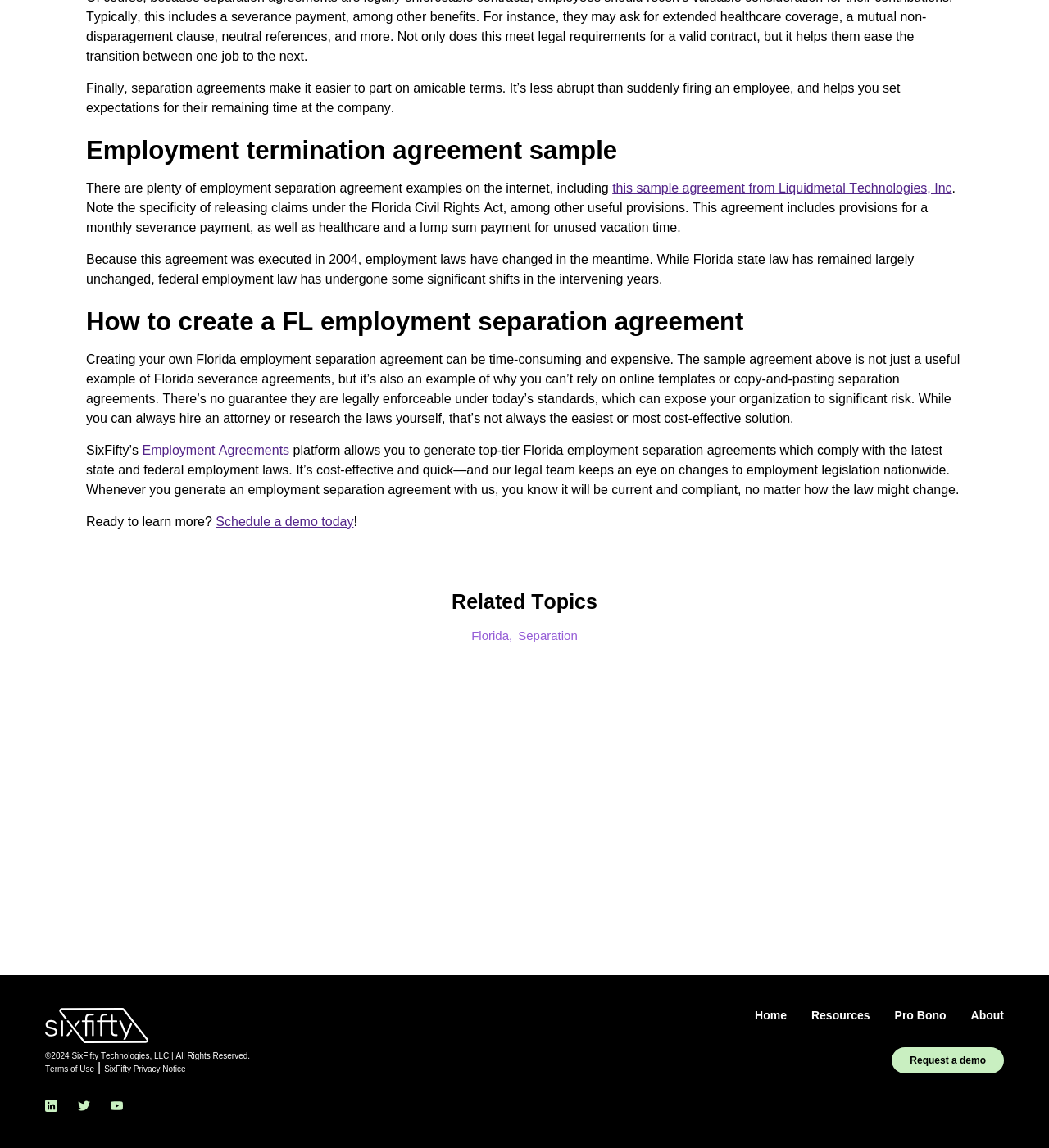Provide your answer in one word or a succinct phrase for the question: 
What is the topic of the sample agreement from Liquidmetal Technologies, Inc?

Employment separation